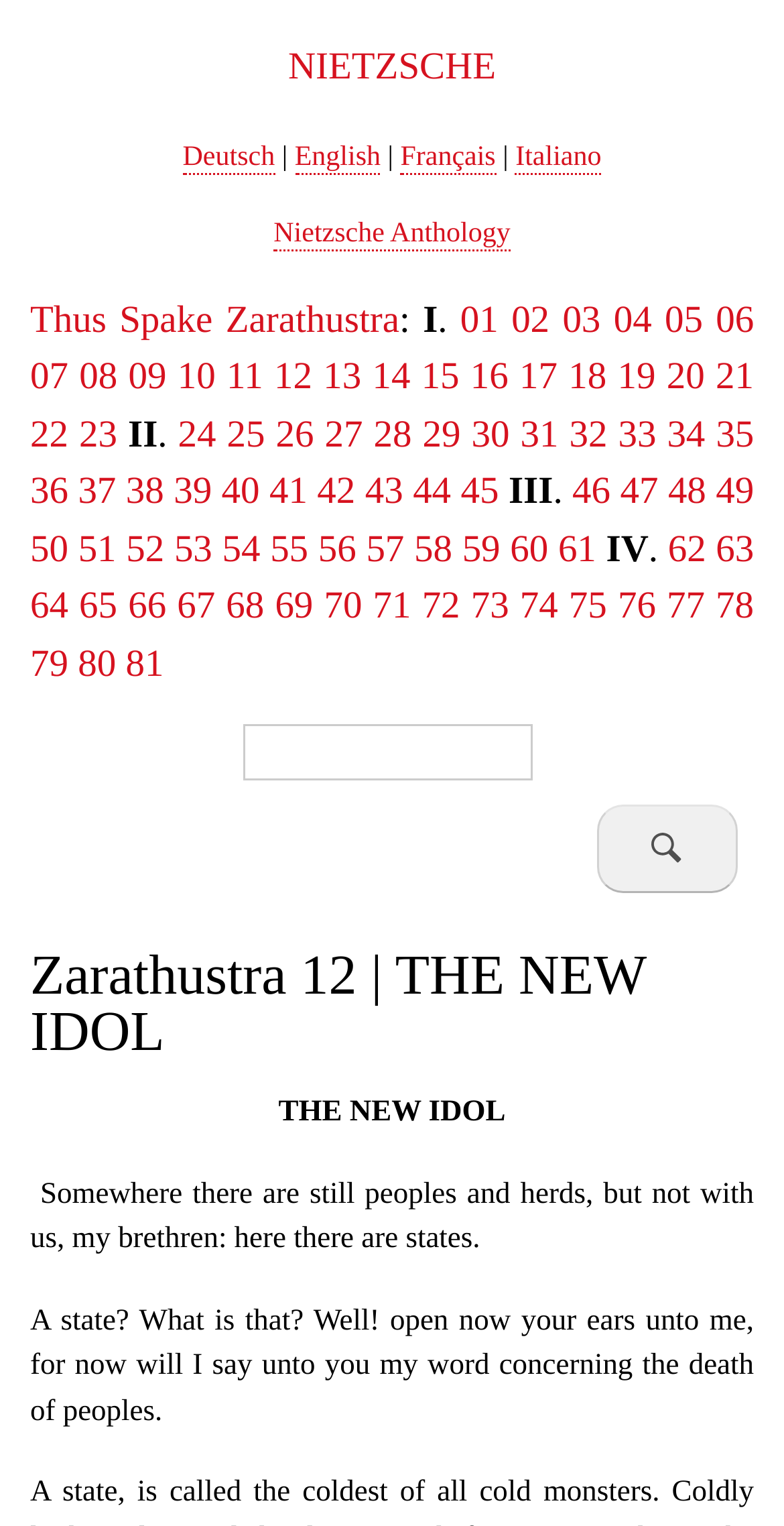Find the bounding box coordinates of the area to click in order to follow the instruction: "Go to section '12' of 'Thus Spake Zarathustra'".

[0.35, 0.234, 0.398, 0.261]